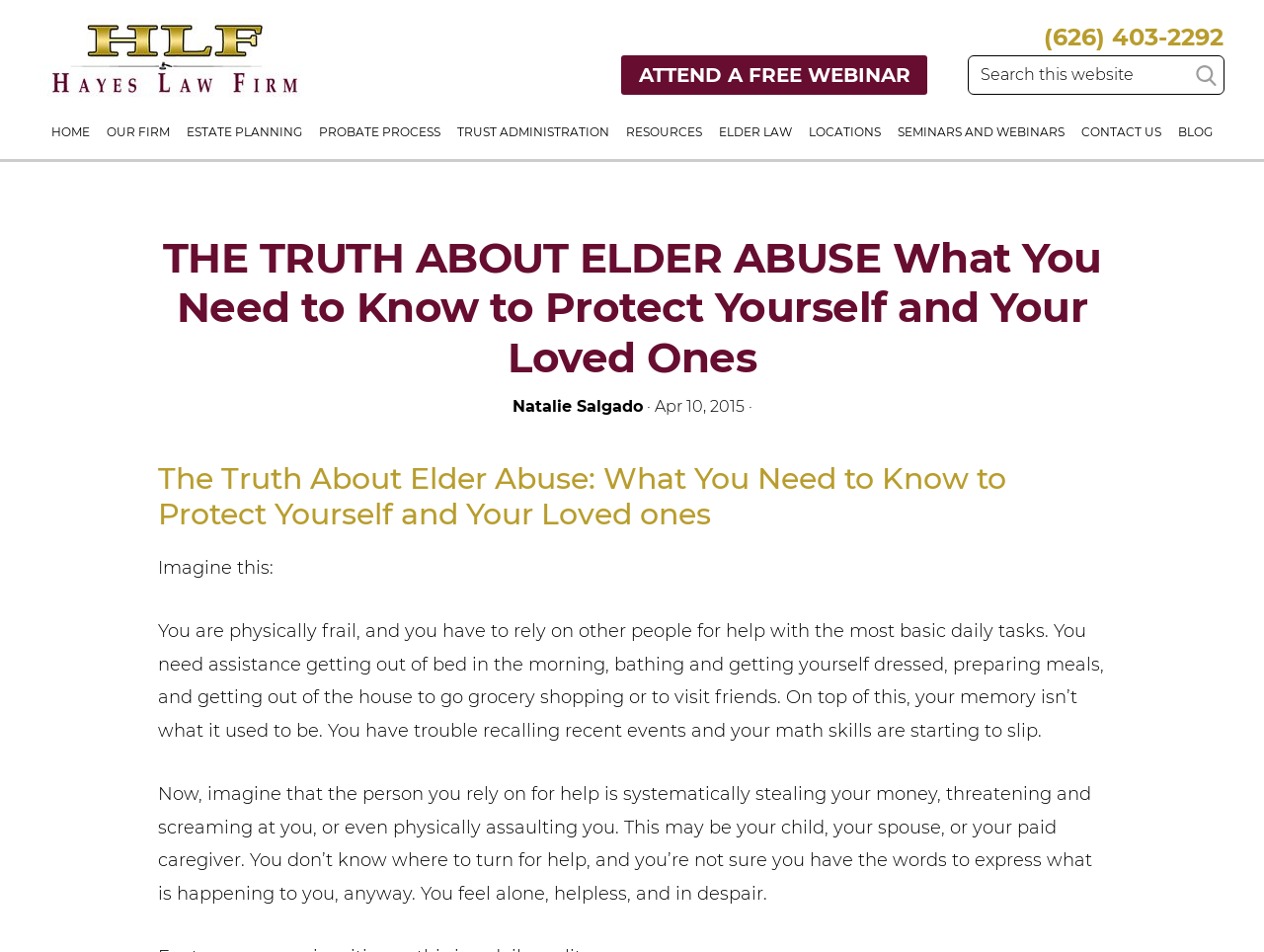Extract the bounding box coordinates of the UI element described by: "Seminars and Webinars". The coordinates should include four float numbers ranging from 0 to 1, e.g., [left, top, right, bottom].

[0.705, 0.112, 0.847, 0.145]